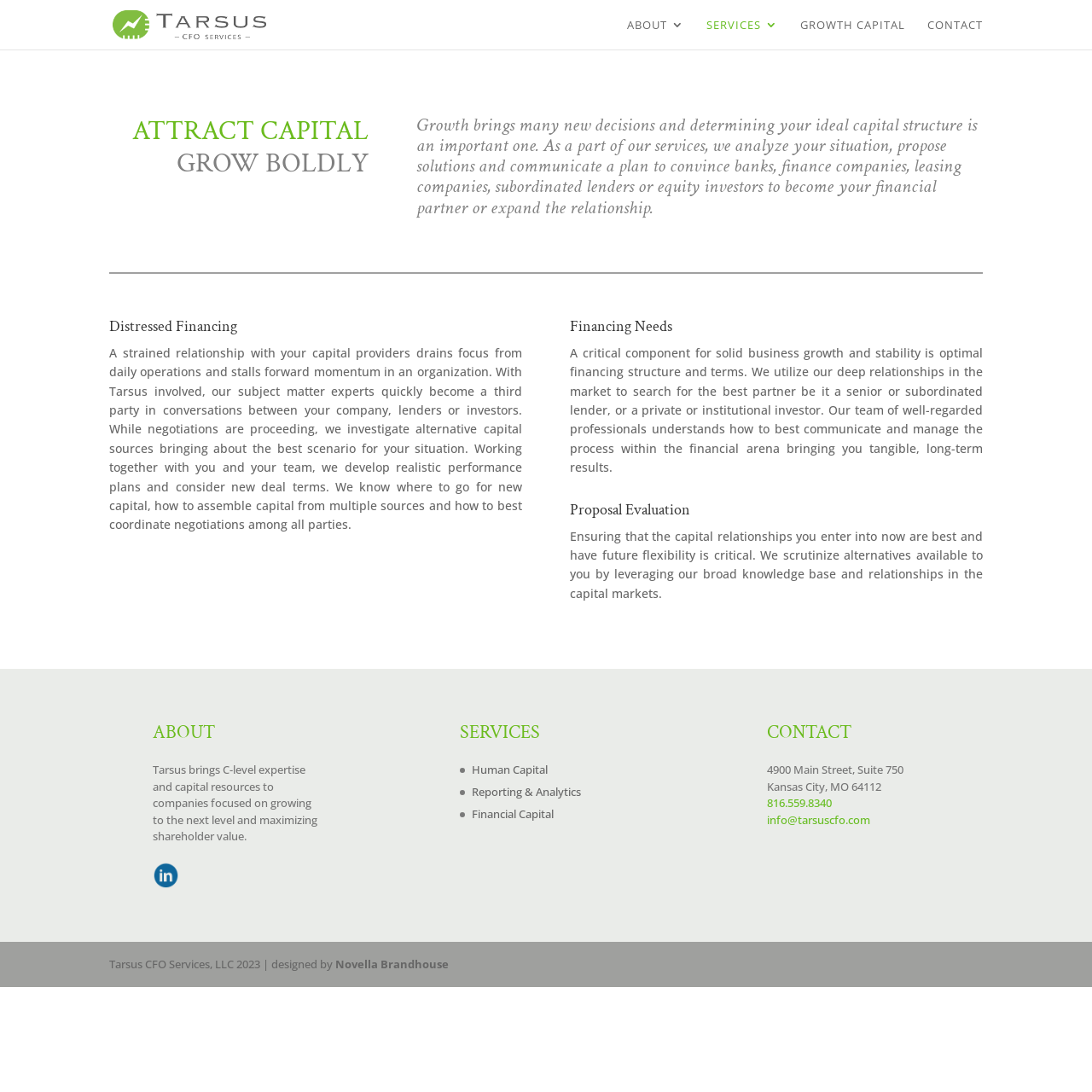Can you provide the bounding box coordinates for the element that should be clicked to implement the instruction: "Visit Linkedin"?

[0.14, 0.803, 0.164, 0.818]